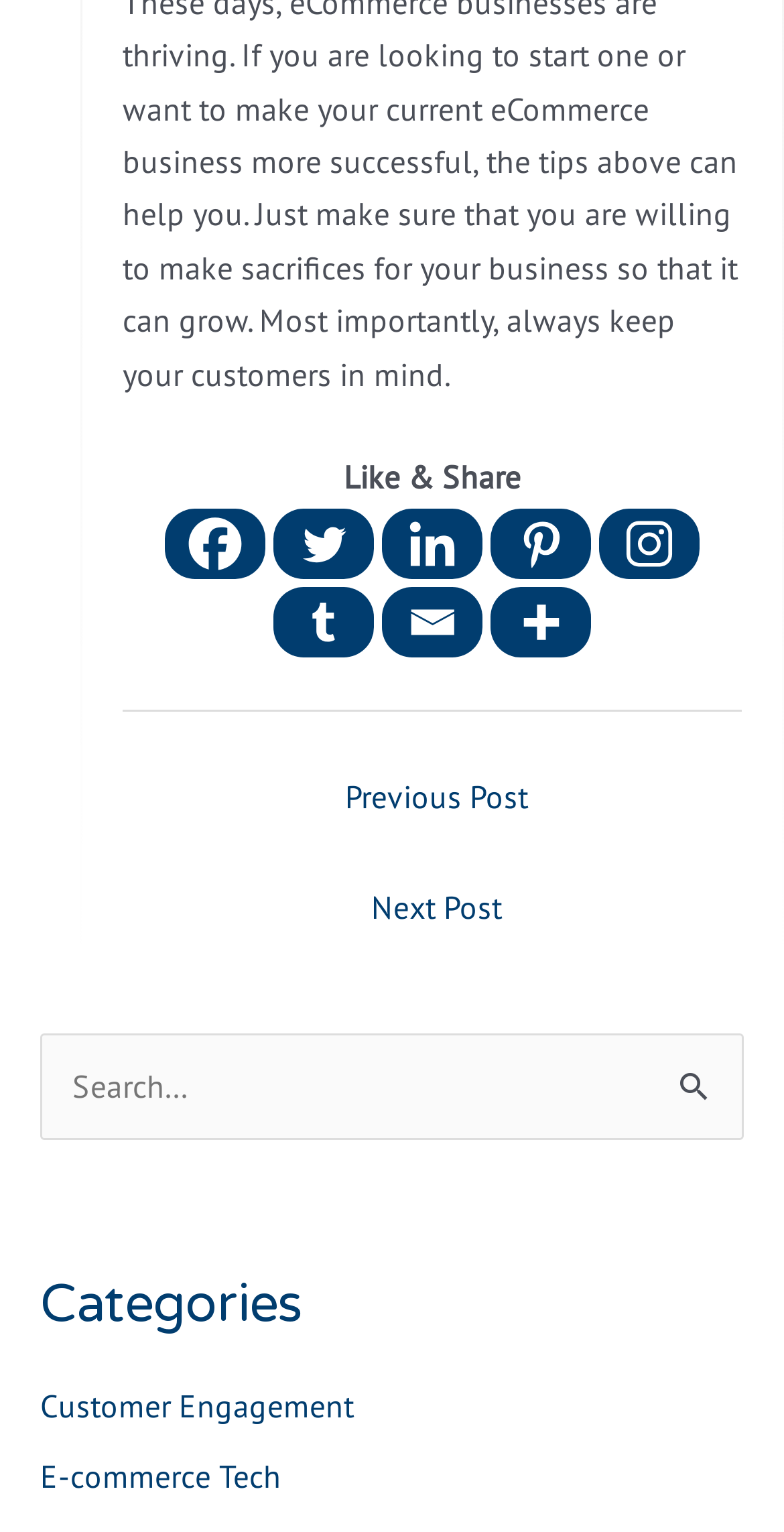Provide a single word or phrase answer to the question: 
What categories are listed on the webpage?

Customer Engagement, E-commerce Tech